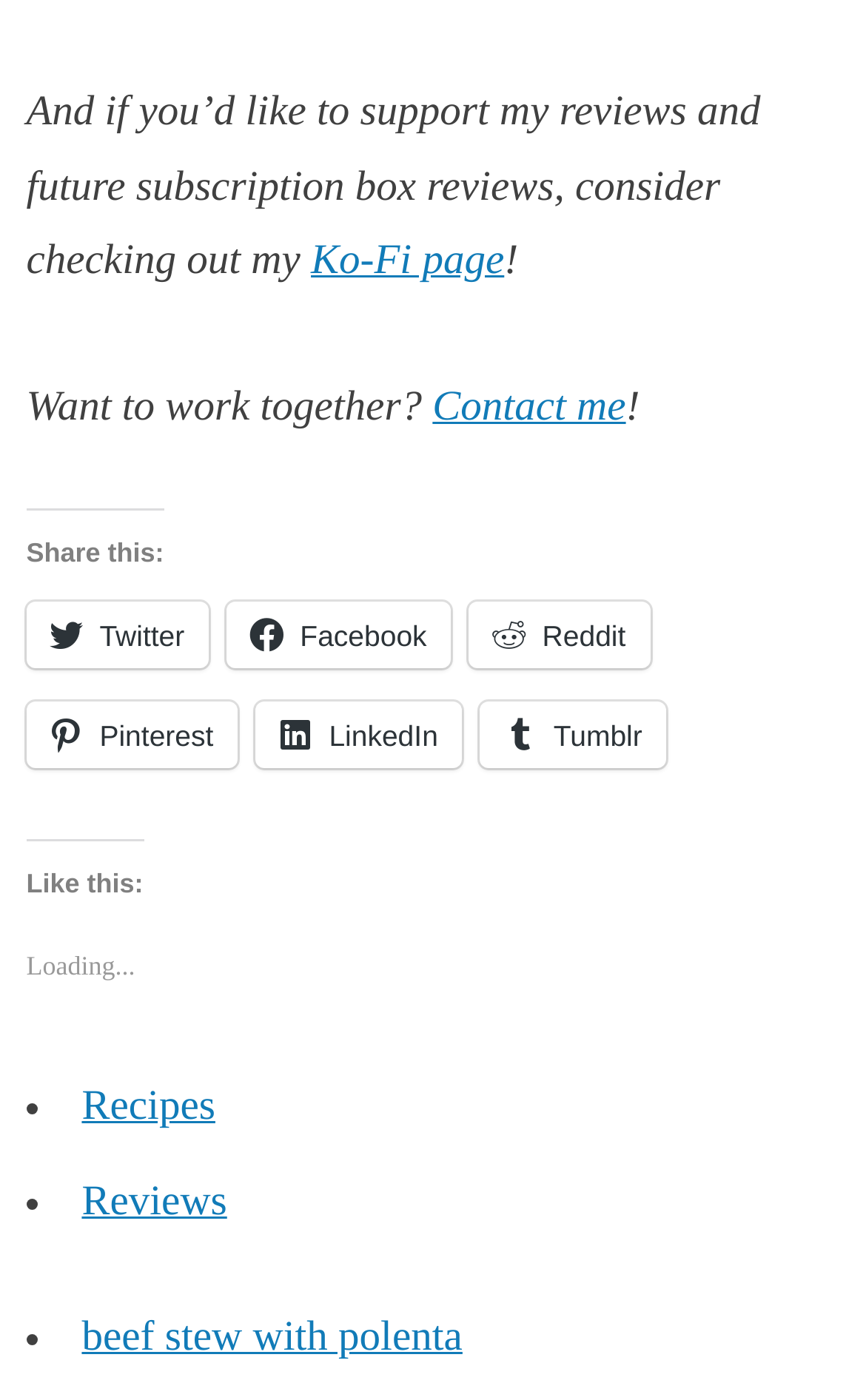Highlight the bounding box coordinates of the element that should be clicked to carry out the following instruction: "Share on Twitter". The coordinates must be given as four float numbers ranging from 0 to 1, i.e., [left, top, right, bottom].

[0.03, 0.429, 0.241, 0.476]